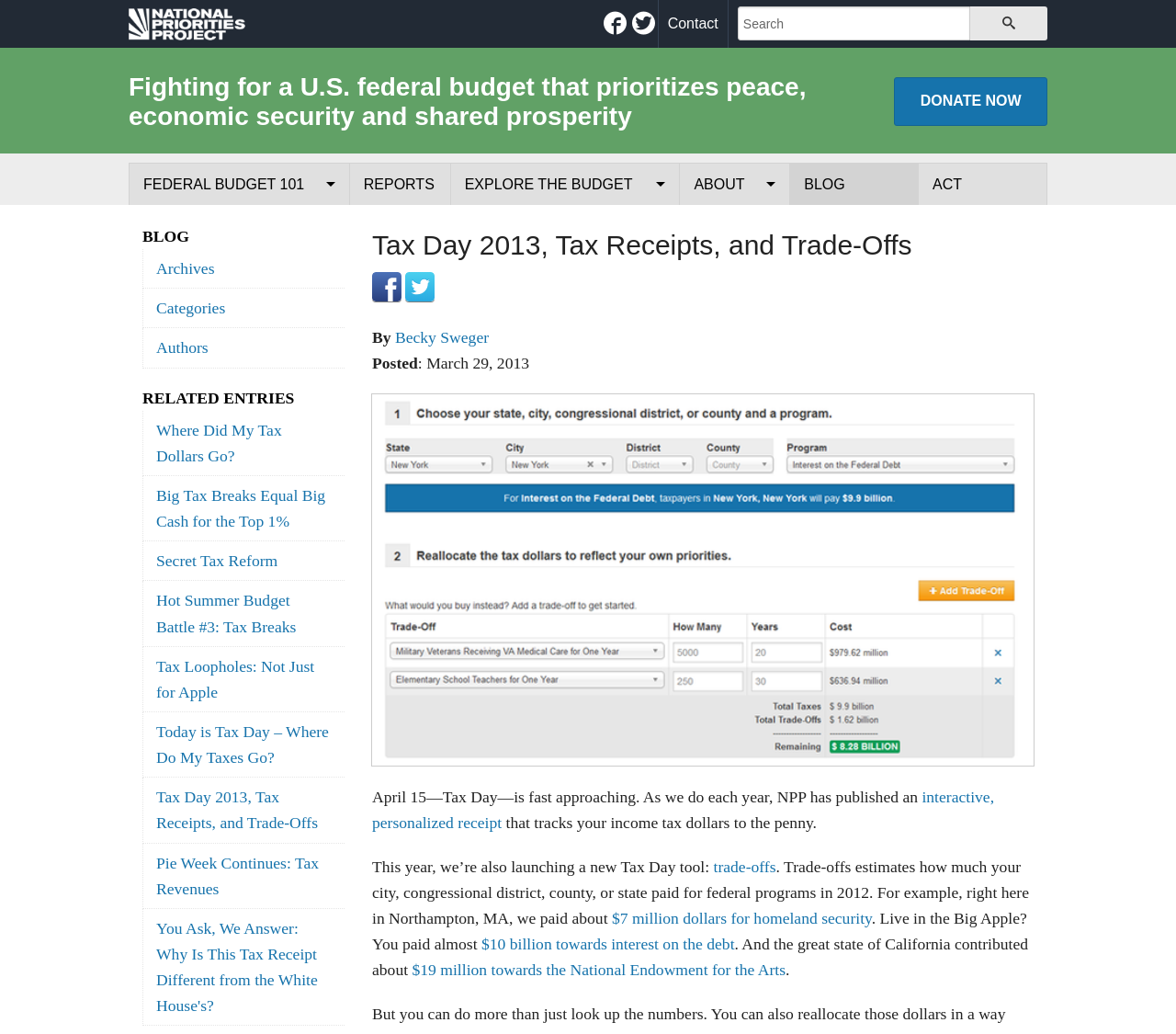What is the name of the organization?
Please provide an in-depth and detailed response to the question.

The name of the organization can be found in the heading element at the top of the webpage, which reads 'National Priorities Project National Priorities Project: Democratizing the Federal Budget'.